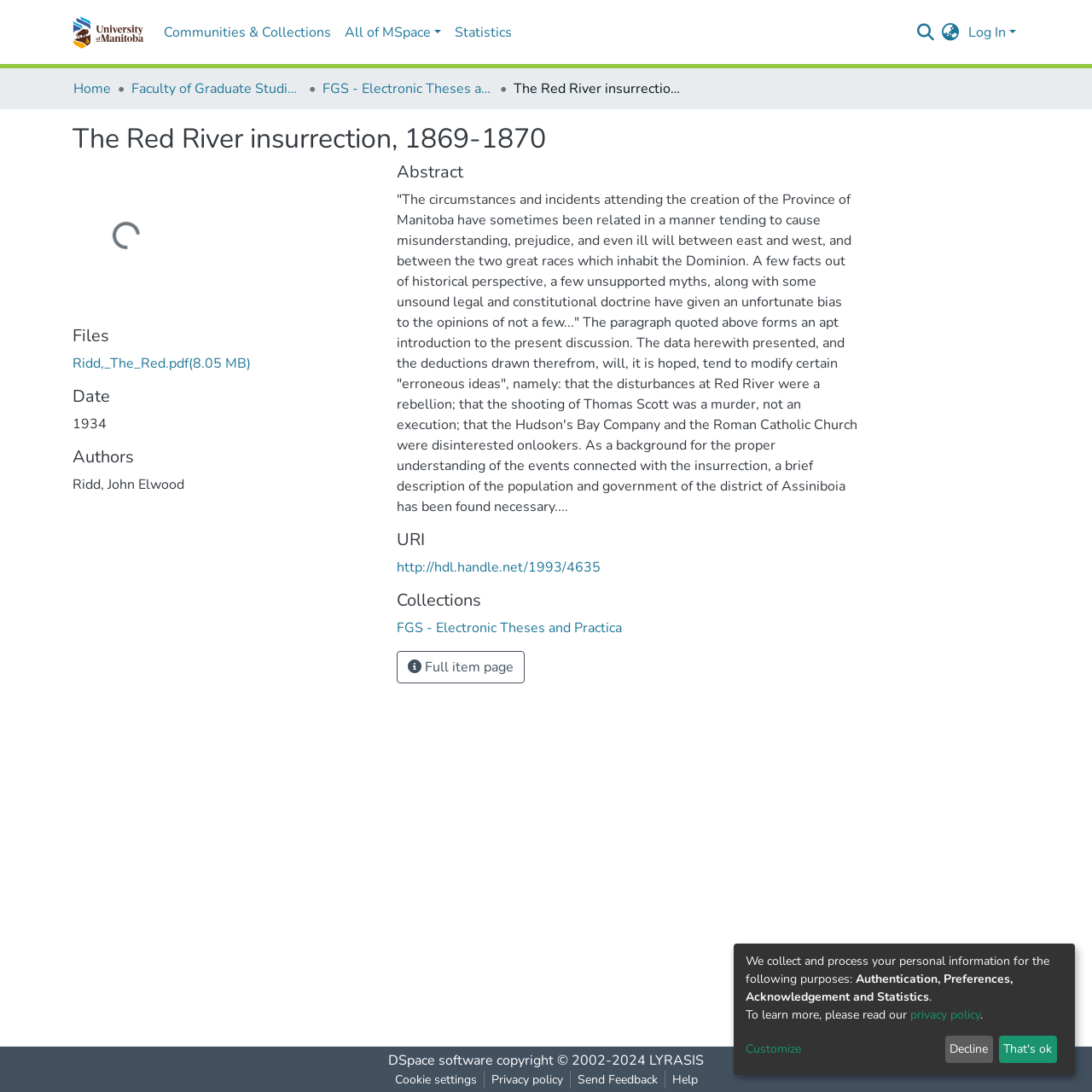Determine the bounding box for the UI element described here: "Phase9 Entertainment".

None